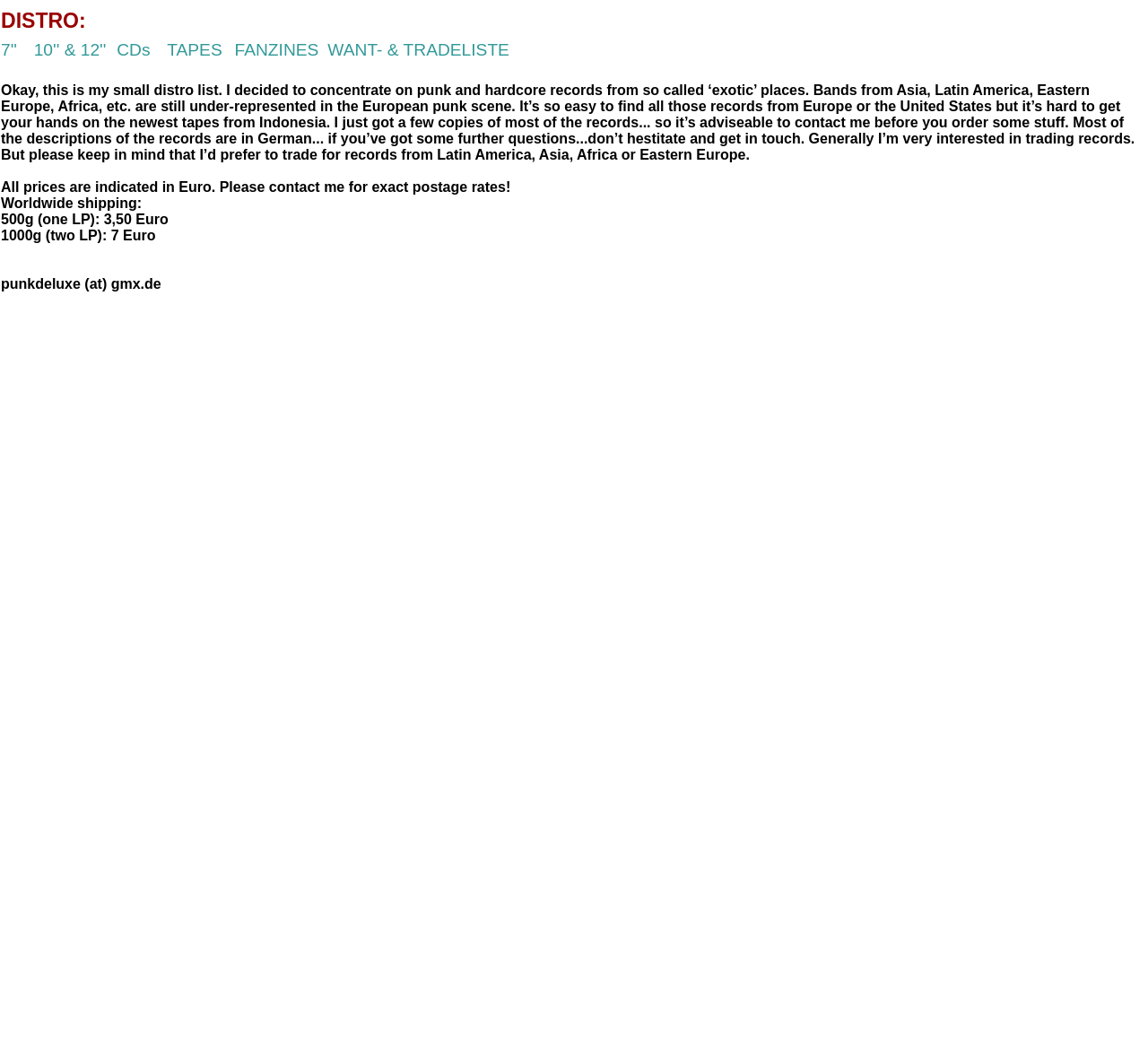How much does it cost to ship one LP?
Could you answer the question with a detailed and thorough explanation?

According to the text, the shipping cost for one LP (500g) is 3,50 Euro, as stated in the 'Worldwide shipping' section.